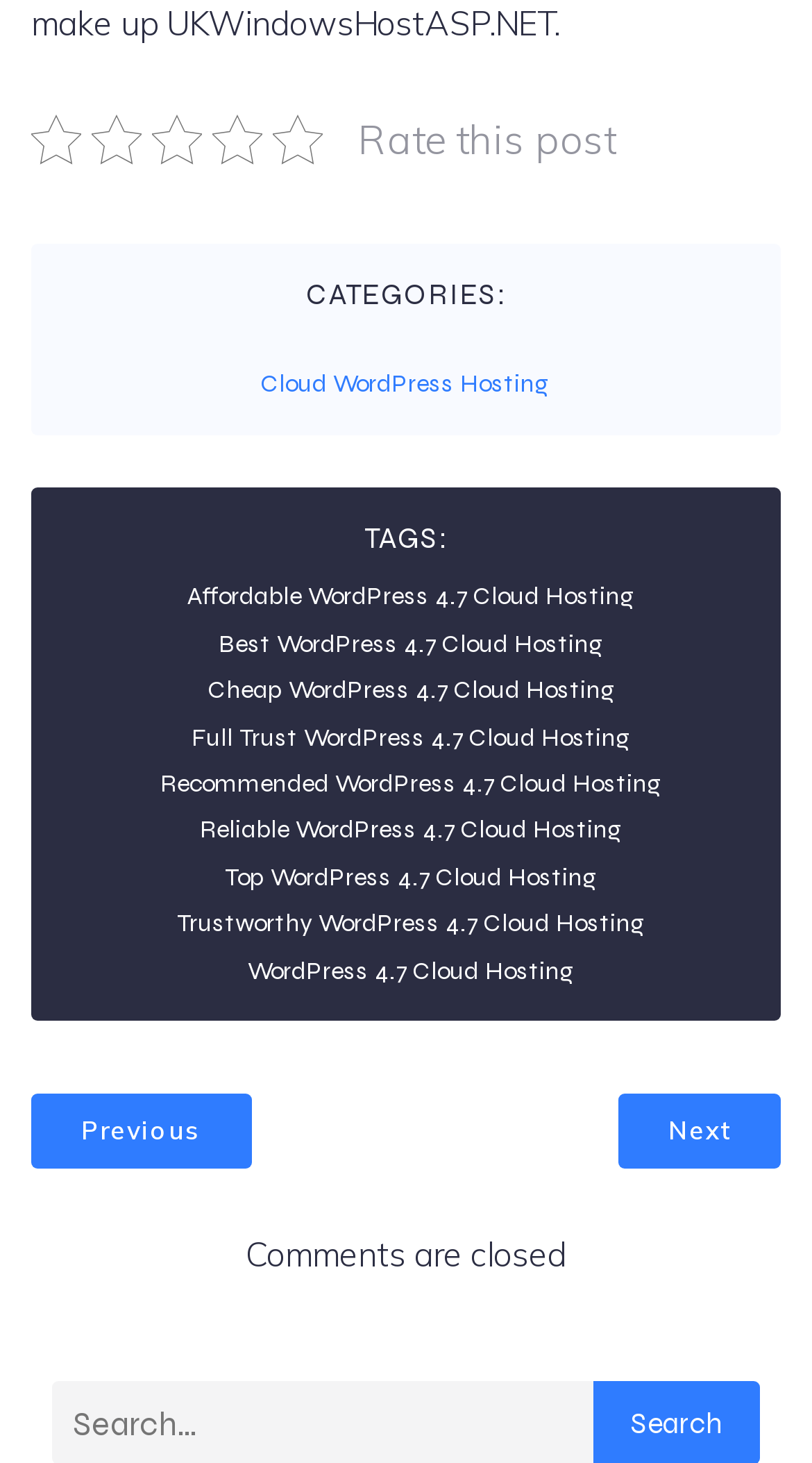How many tags are listed?
Using the image as a reference, answer with just one word or a short phrase.

Multiple